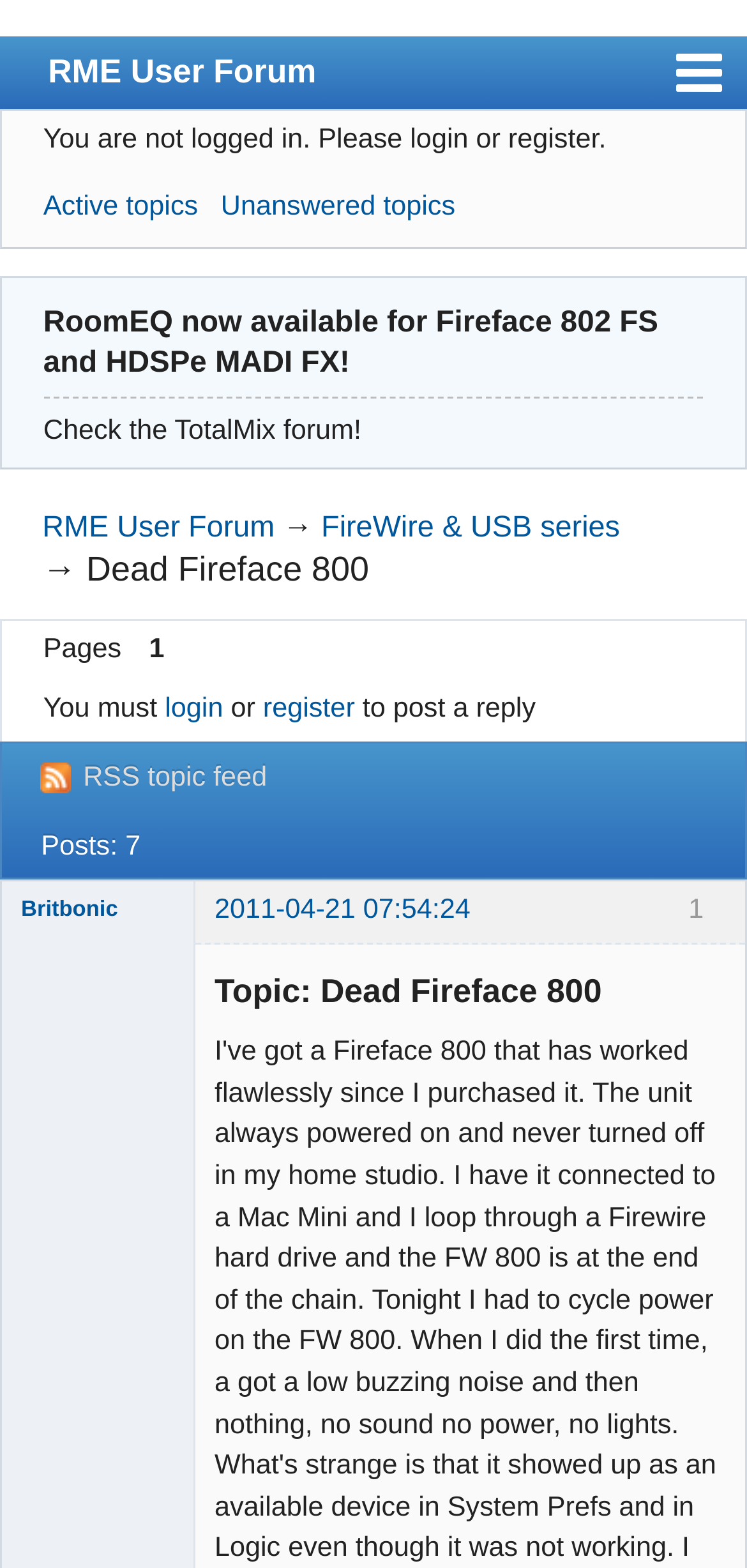Reply to the question with a brief word or phrase: What is the title of the first link in the top navigation bar?

≡ RME User Forum